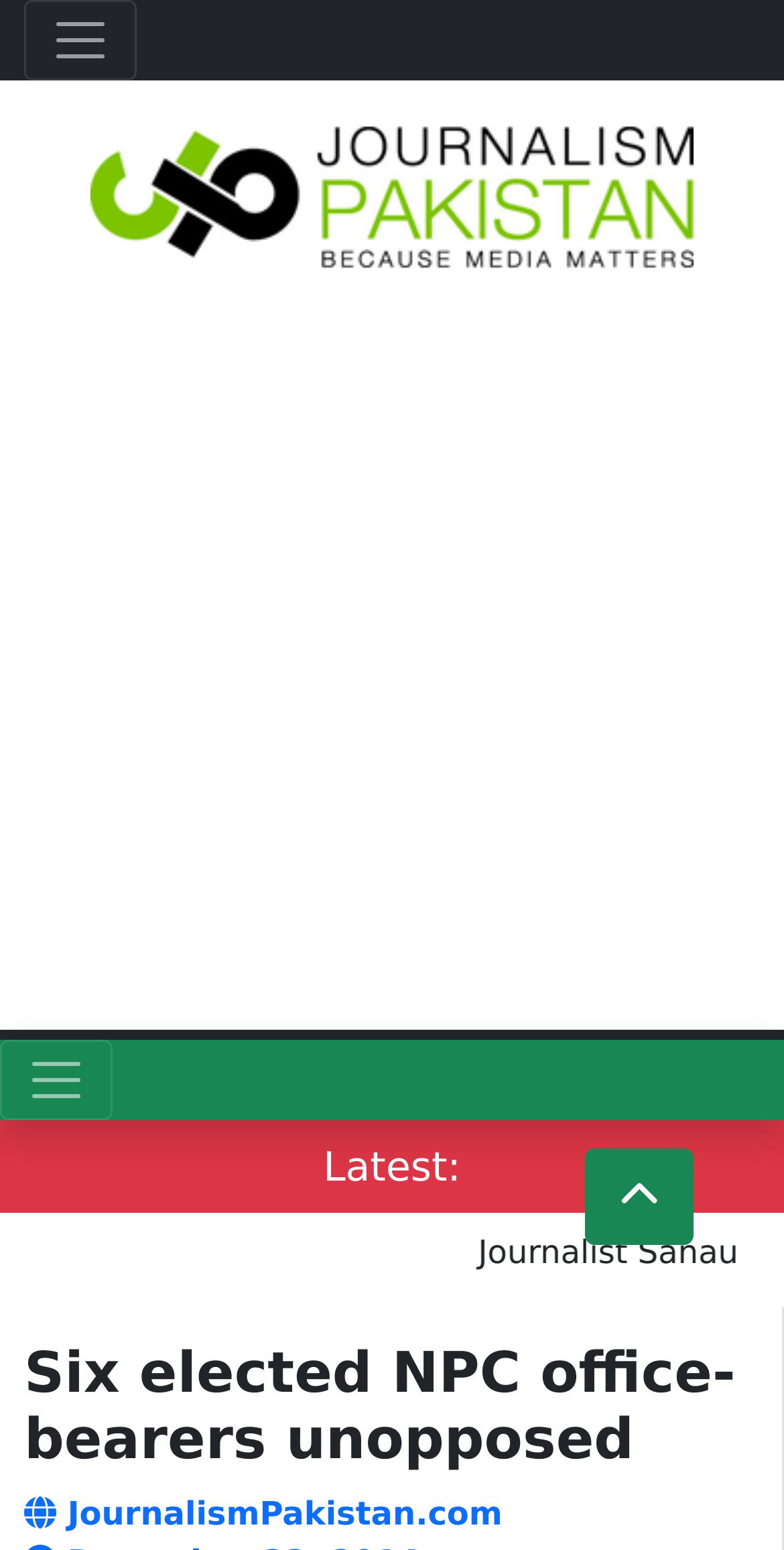What is above the 'Latest:' section?
Refer to the image and give a detailed answer to the query.

I inferred this answer by analyzing the bounding box coordinates of the elements and found that the iframe element with the description 'Advertisement' is above the 'Latest:' static text element.